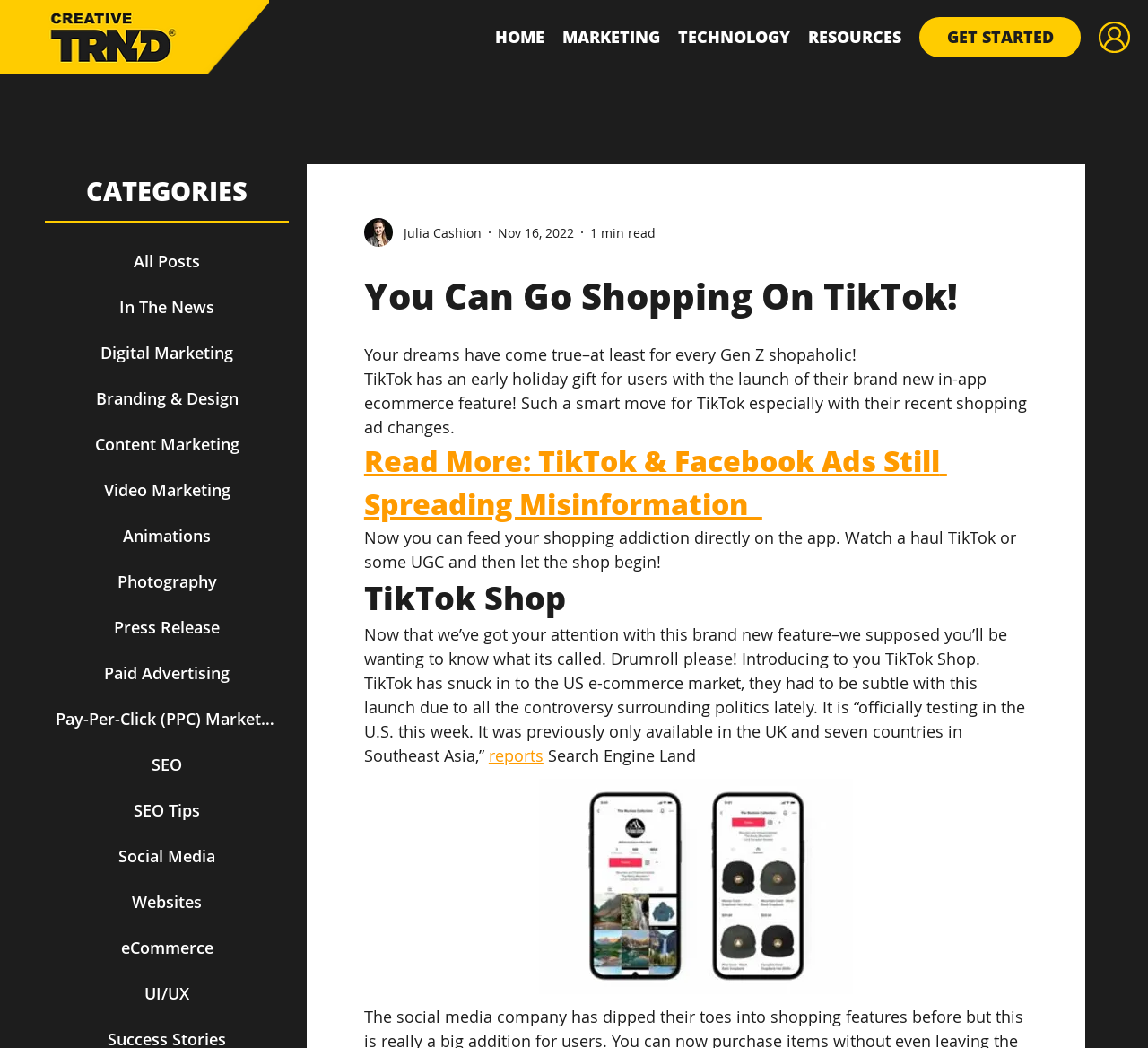Can you pinpoint the bounding box coordinates for the clickable element required for this instruction: "View all posts"? The coordinates should be four float numbers between 0 and 1, i.e., [left, top, right, bottom].

[0.039, 0.228, 0.252, 0.271]